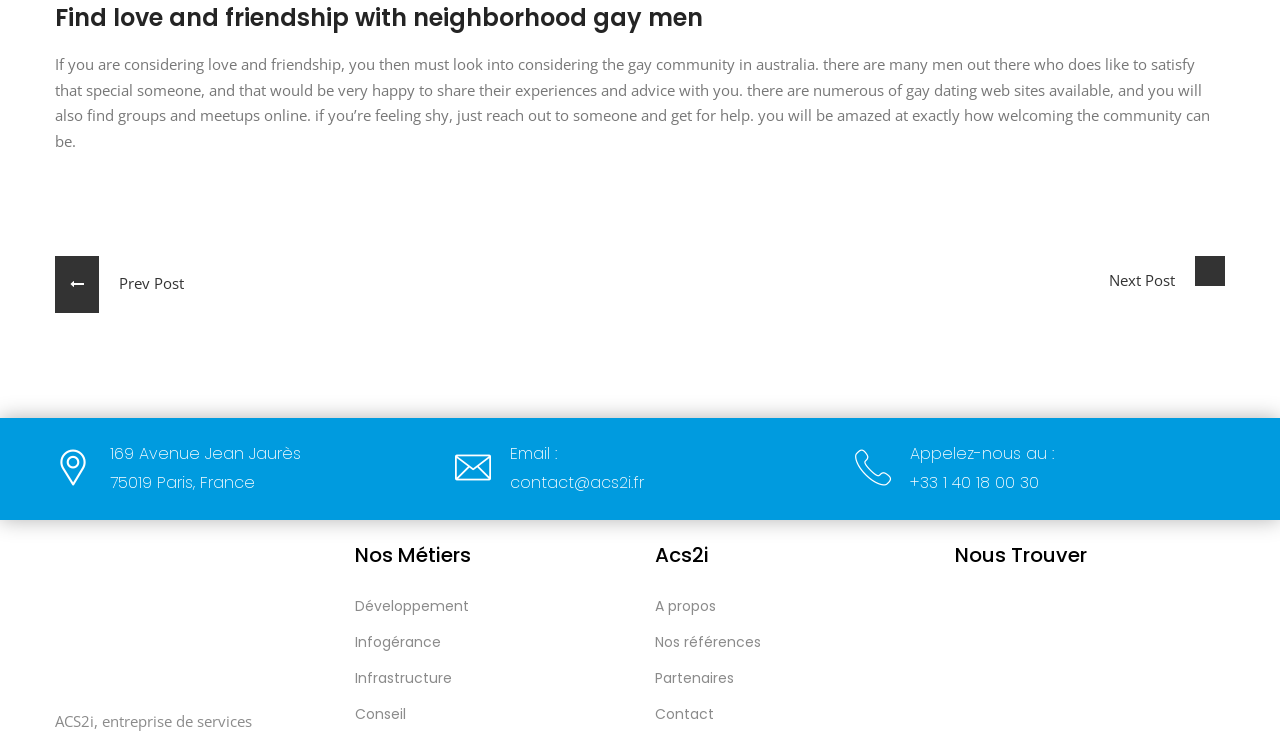Determine the bounding box coordinates for the clickable element to execute this instruction: "Click on 'Développement'". Provide the coordinates as four float numbers between 0 and 1, i.e., [left, top, right, bottom].

[0.277, 0.803, 0.366, 0.843]